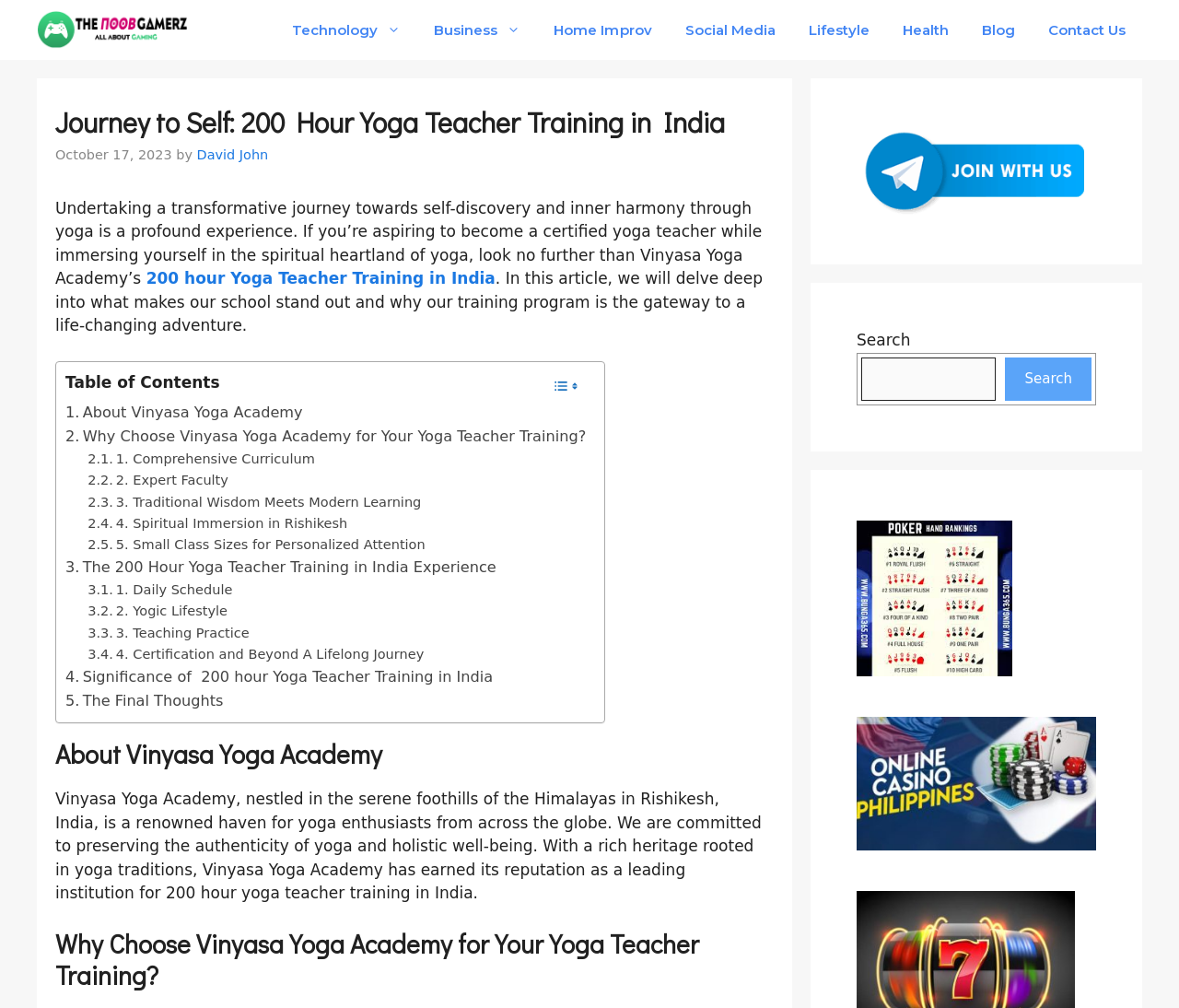Determine the bounding box coordinates of the element's region needed to click to follow the instruction: "Click on 'Contact Us'". Provide these coordinates as four float numbers between 0 and 1, formatted as [left, top, right, bottom].

[0.875, 0.0, 0.969, 0.059]